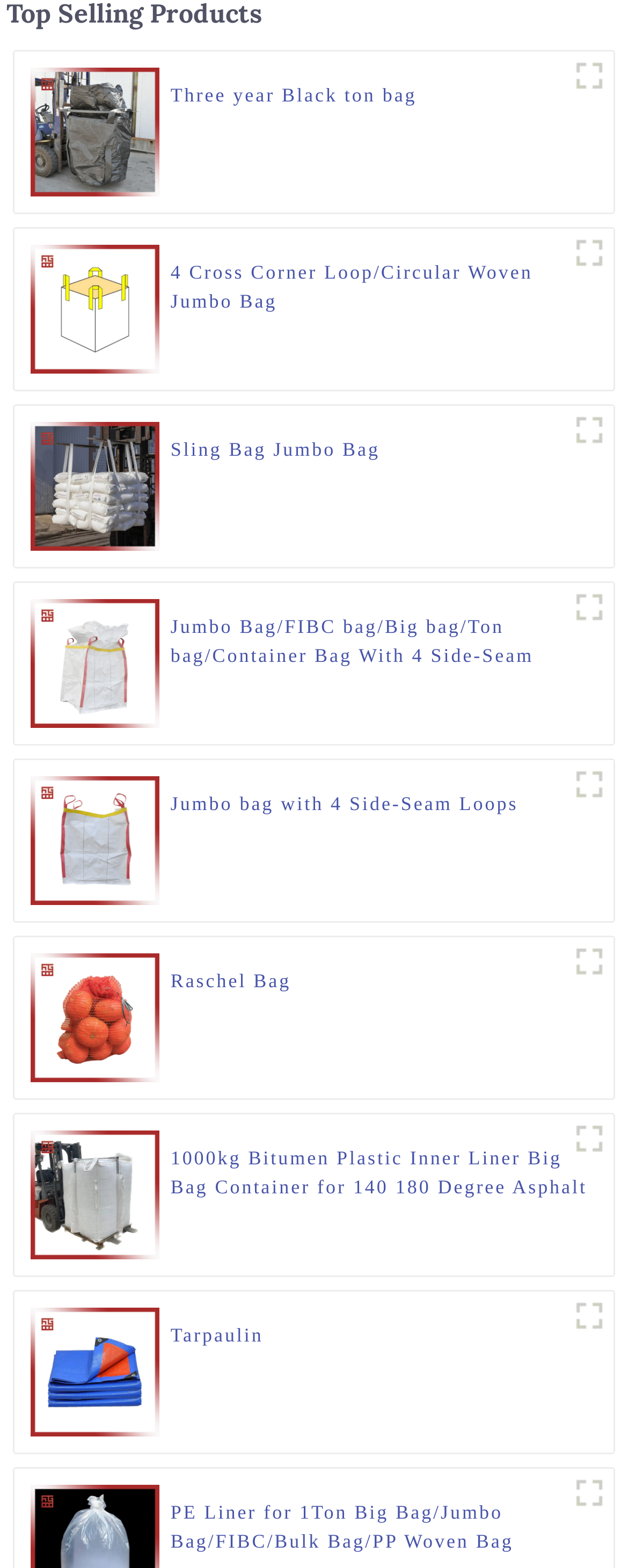How many figures are there on the webpage?
Answer with a single word or short phrase according to what you see in the image.

8